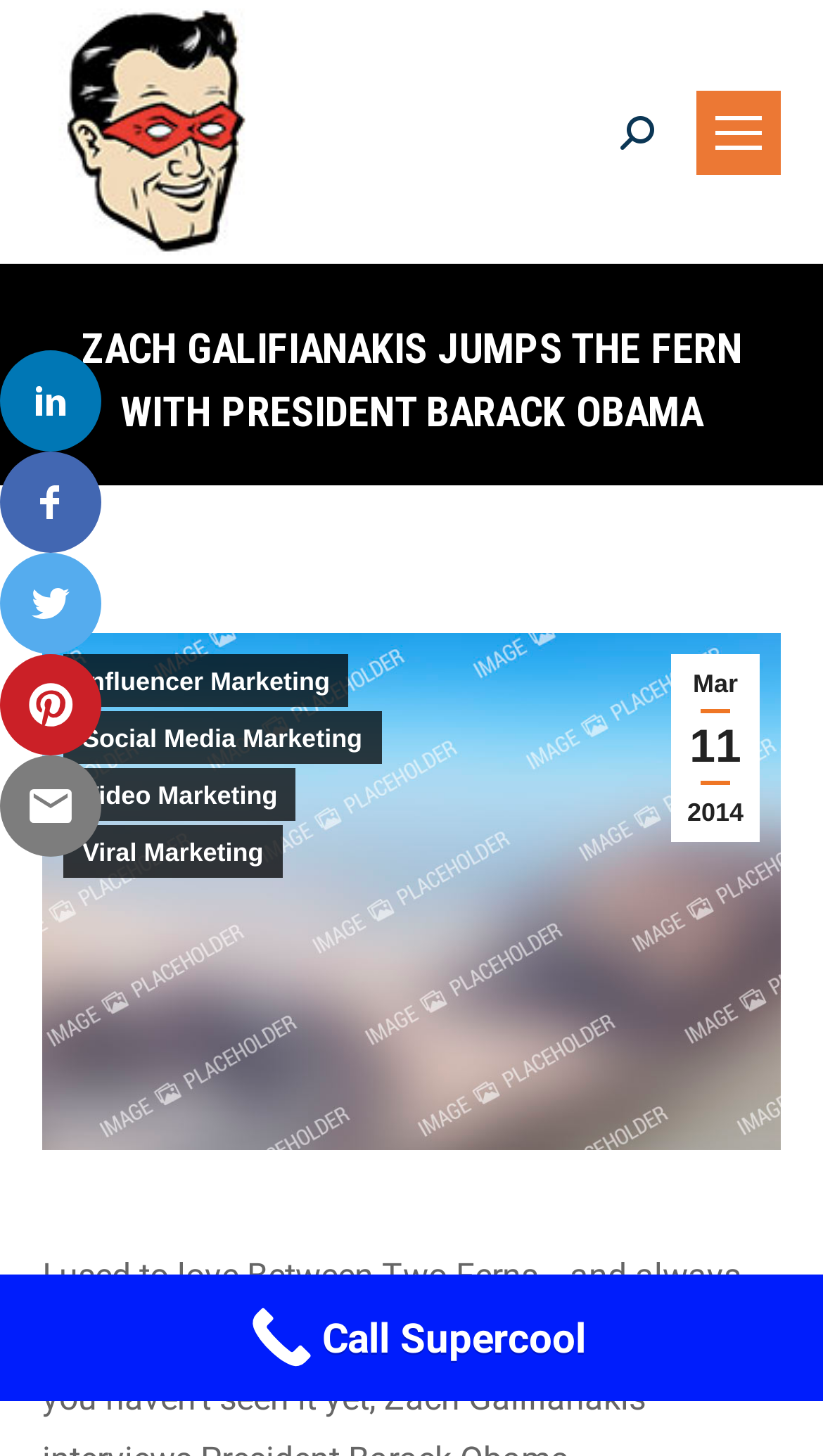How many categories are listed under the main heading?
Please look at the screenshot and answer in one word or a short phrase.

5